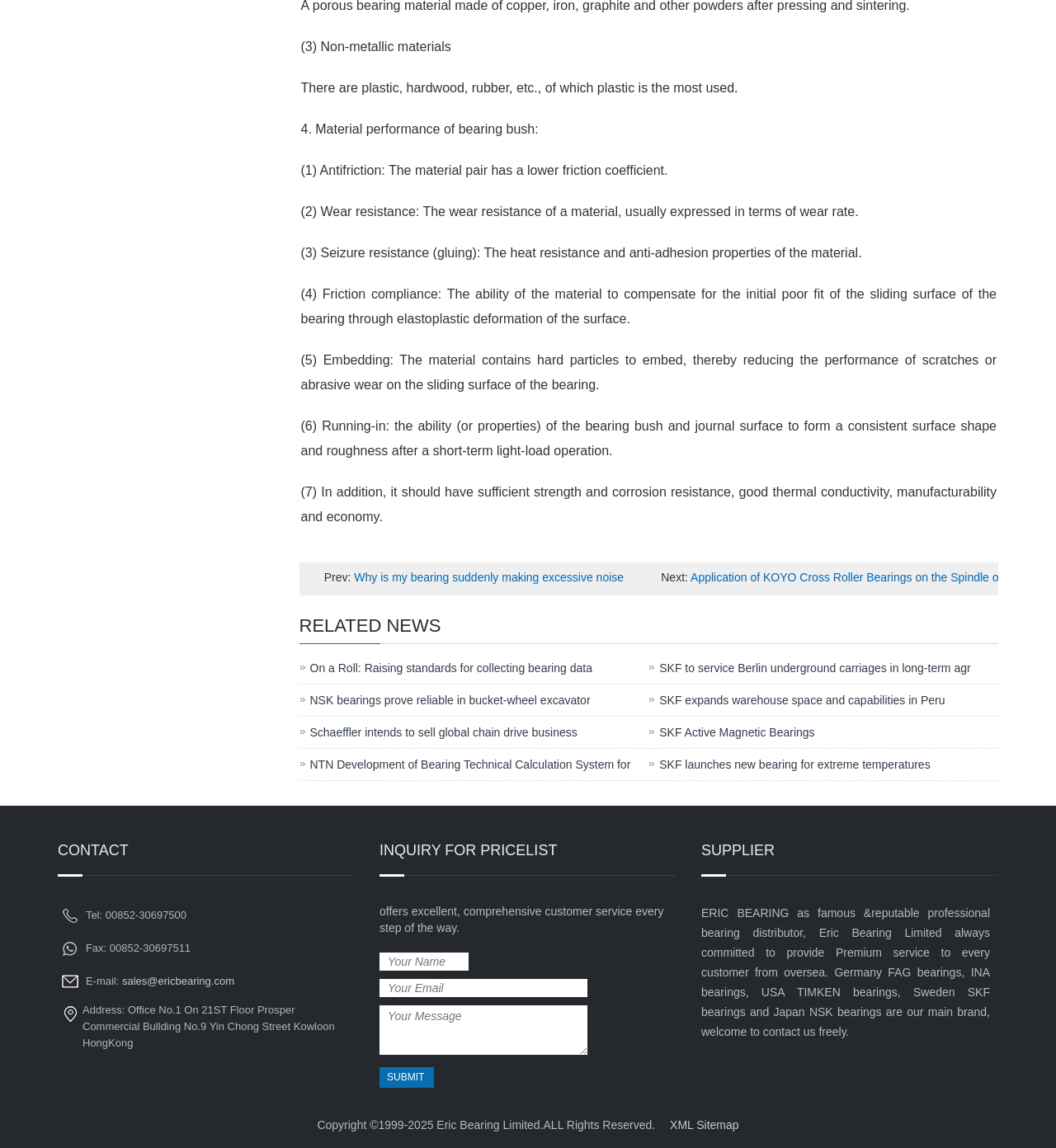Locate and provide the bounding box coordinates for the HTML element that matches this description: "sales@ericbearing.com".

[0.116, 0.849, 0.222, 0.86]